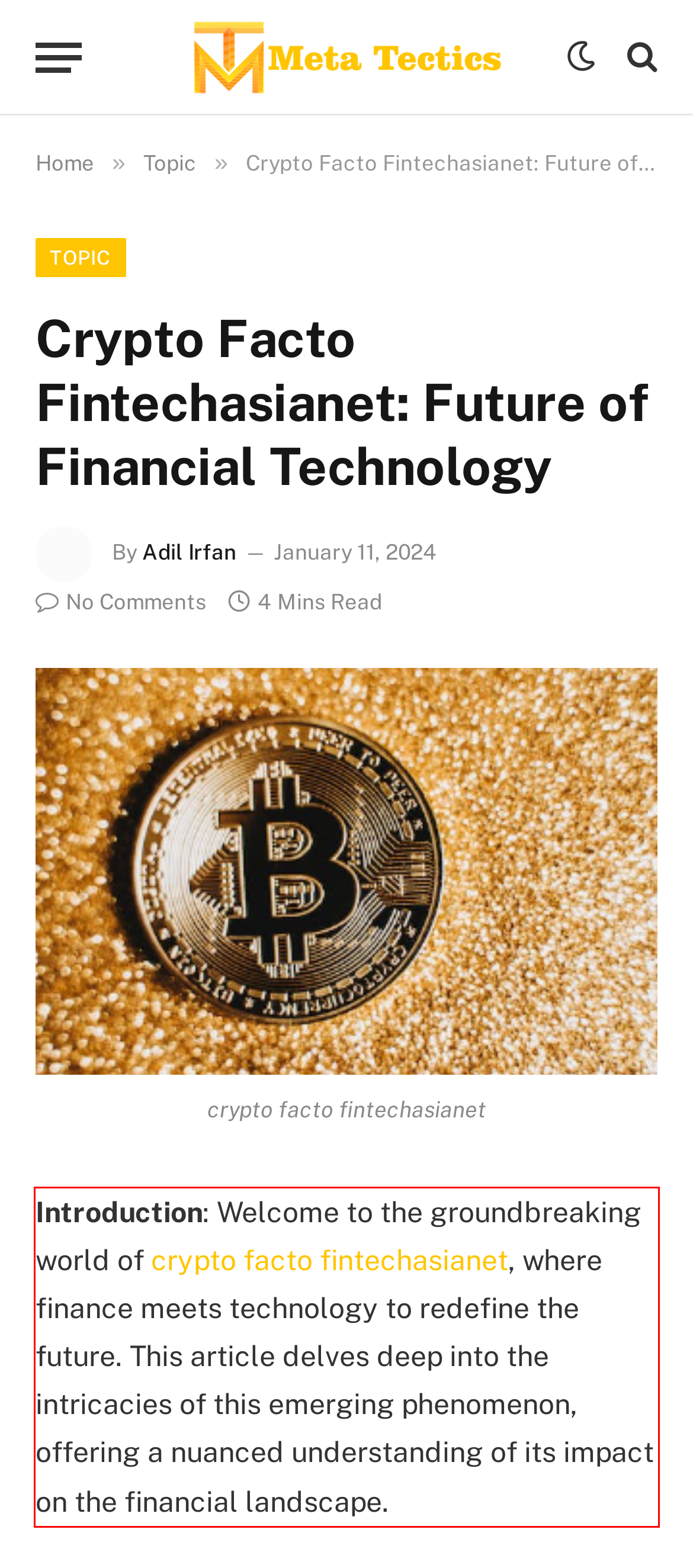Please identify and extract the text from the UI element that is surrounded by a red bounding box in the provided webpage screenshot.

Introduction: Welcome to the groundbreaking world of crypto facto fintechasianet, where finance meets technology to redefine the future. This article delves deep into the intricacies of this emerging phenomenon, offering a nuanced understanding of its impact on the financial landscape.